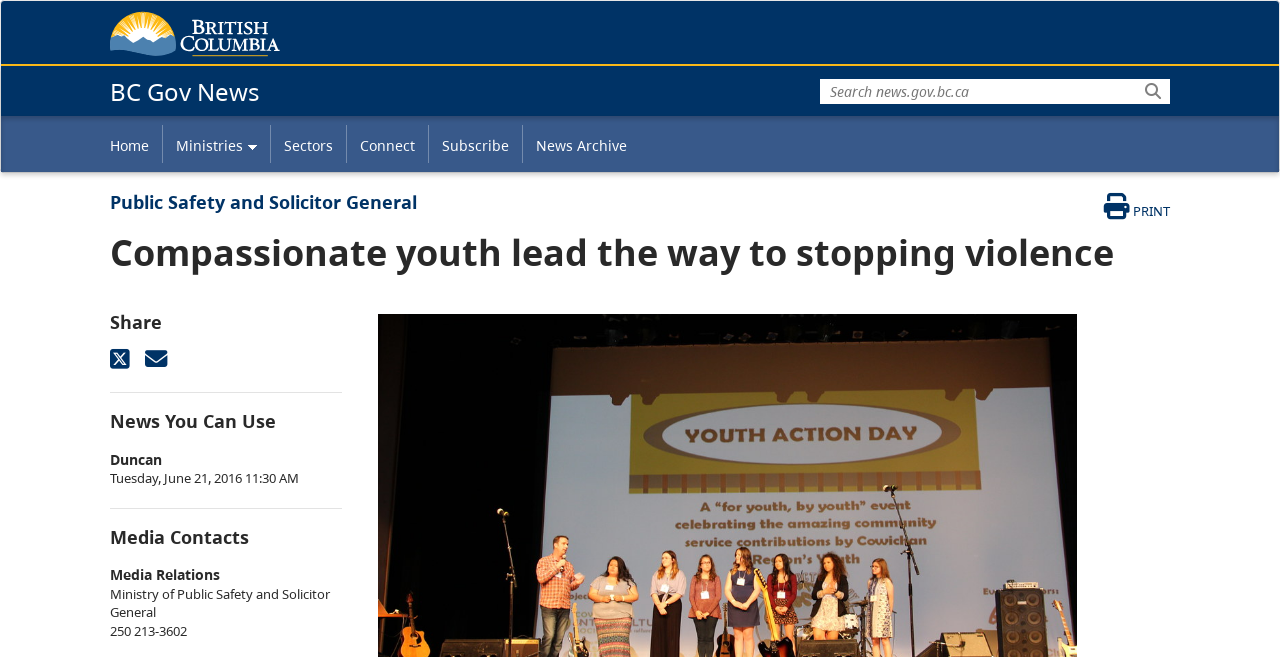Can you provide the bounding box coordinates for the element that should be clicked to implement the instruction: "Share on X"?

[0.086, 0.53, 0.102, 0.56]